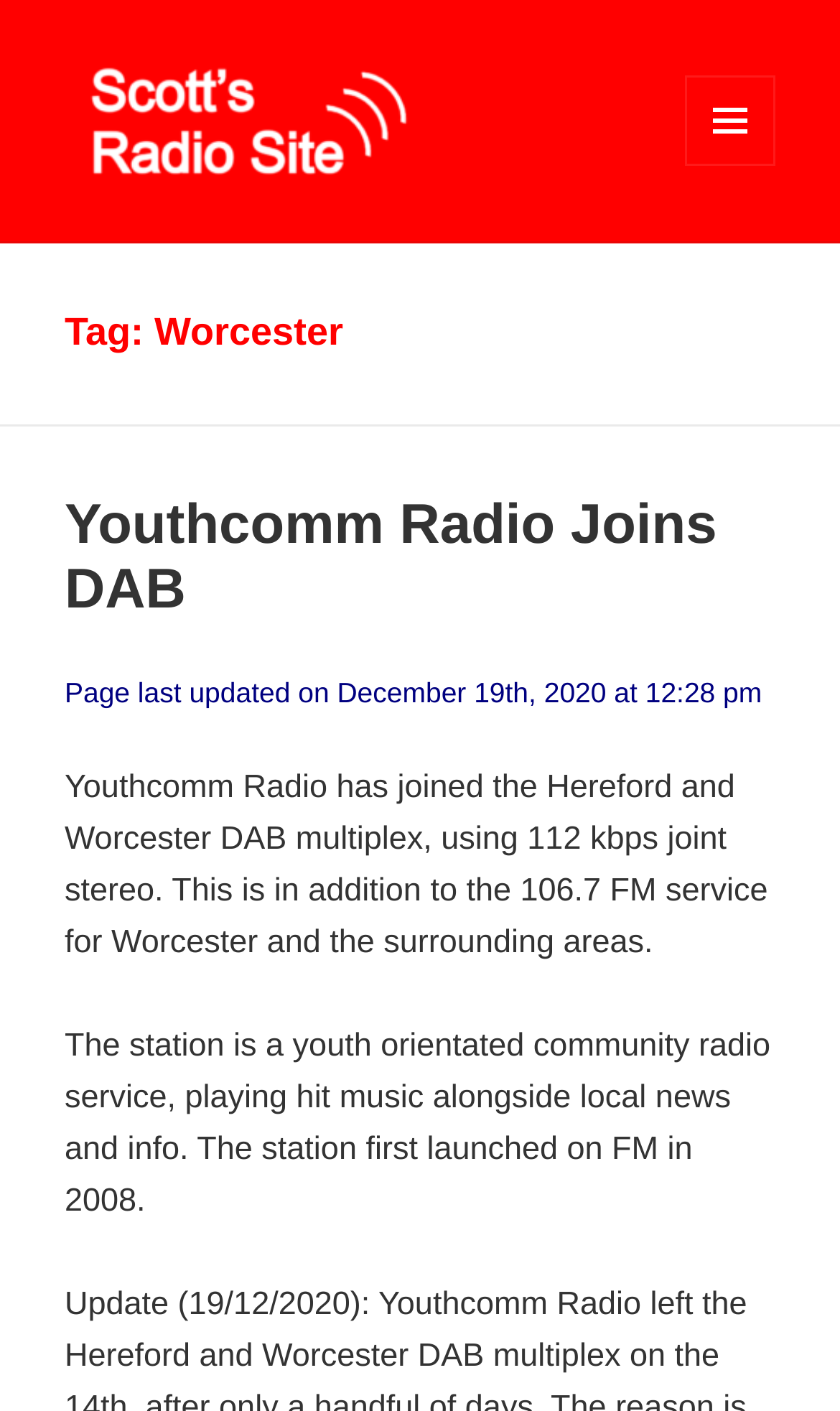Please analyze the image and provide a thorough answer to the question:
What is the bitrate of the DAB multiplex?

I found this answer by reading the text that describes the radio station's DAB service, which mentions 'using 112 kbps joint stereo'.